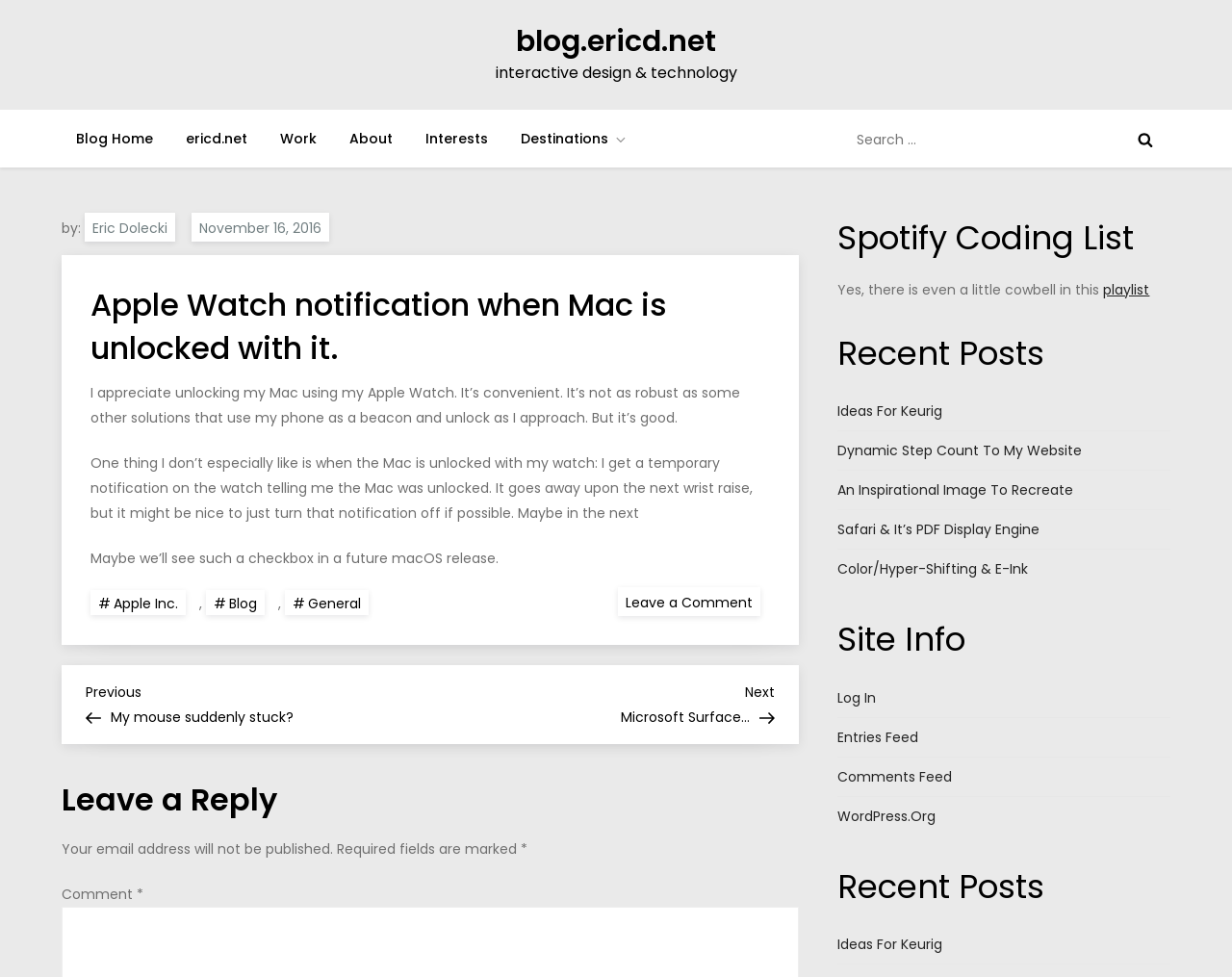Identify the bounding box coordinates for the UI element described as: "Ideas for Keurig".

[0.68, 0.954, 0.765, 0.98]